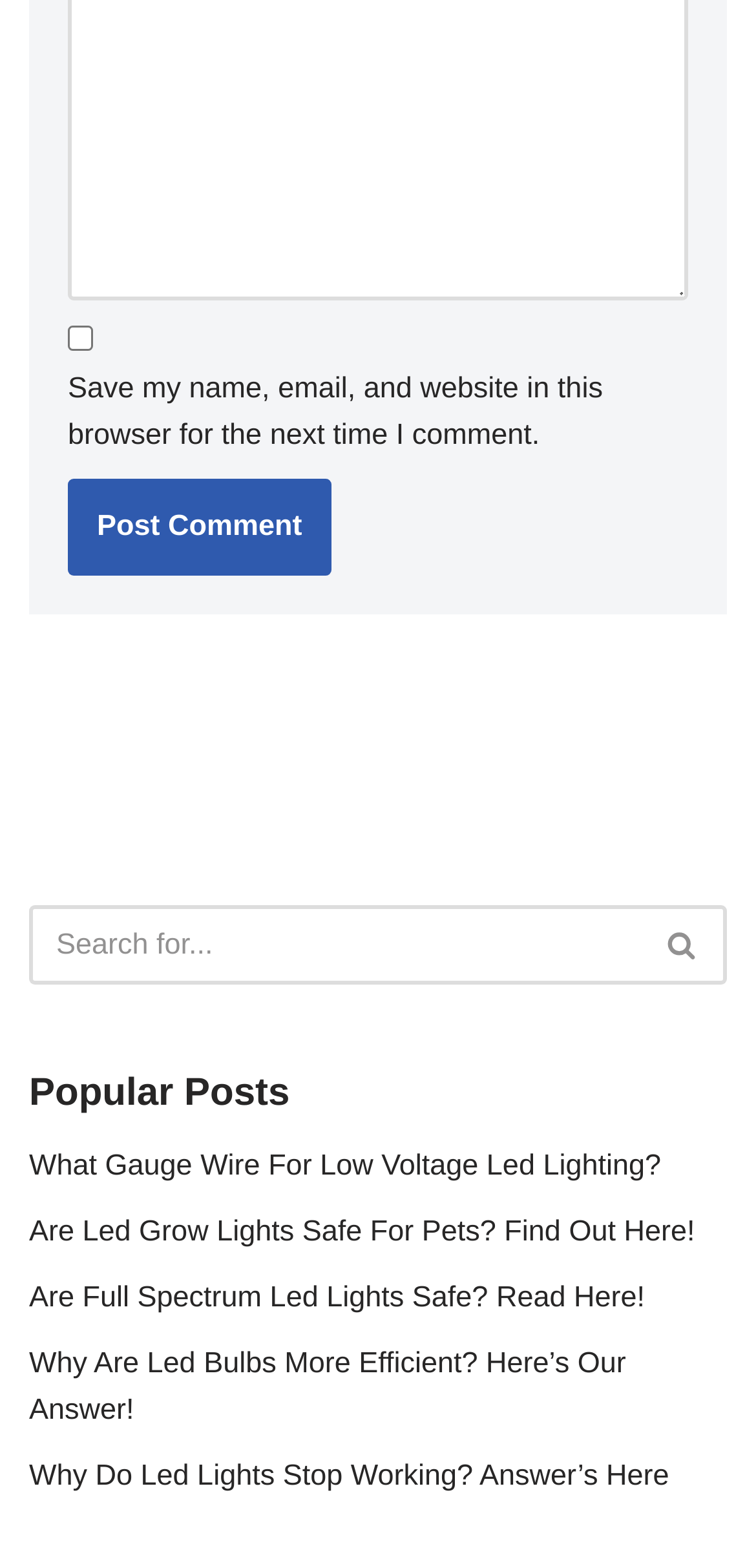Determine the bounding box coordinates of the region I should click to achieve the following instruction: "Click the Popular Posts link". Ensure the bounding box coordinates are four float numbers between 0 and 1, i.e., [left, top, right, bottom].

[0.038, 0.684, 0.383, 0.711]